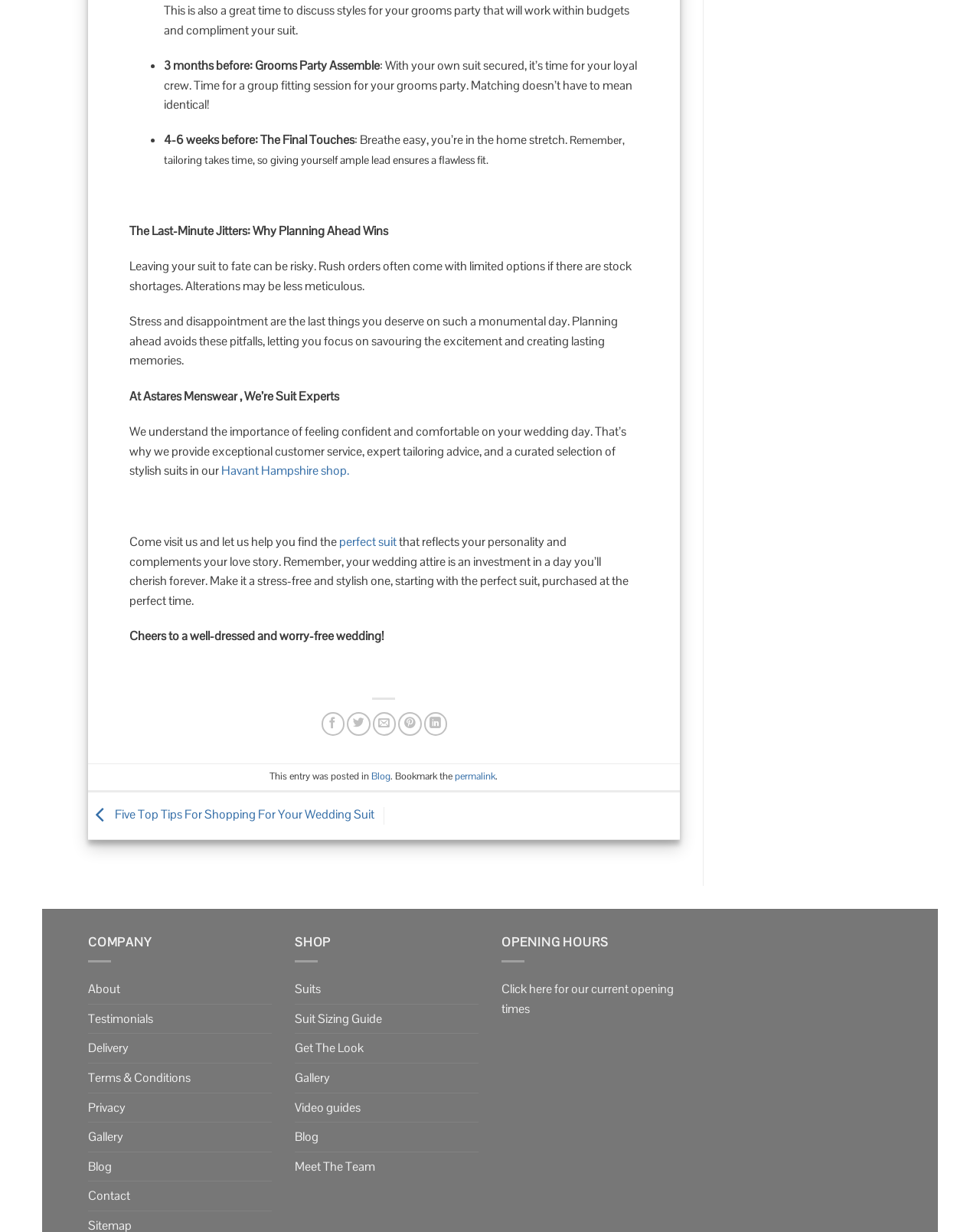Use the information in the screenshot to answer the question comprehensively: What is the name of the company?

The company is Astares Menswear, as mentioned in the article, which provides exceptional customer service, expert tailoring advice, and a curated selection of stylish suits.